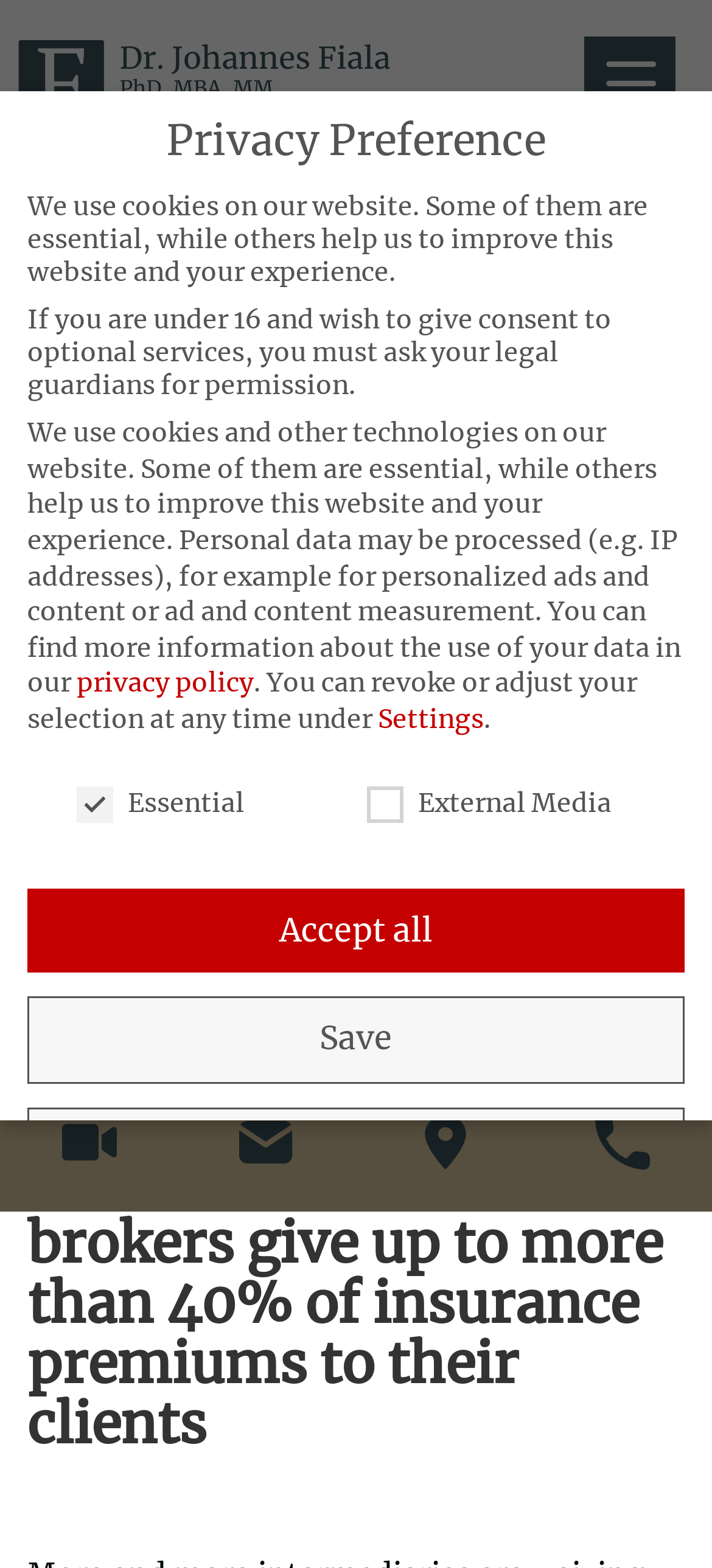How much of insurance premiums do brokers give to clients?
Please provide a detailed answer to the question.

According to the webpage, insurance brokers give up to more than 40% of insurance premiums to their clients, which is mentioned in the subheading of the webpage.